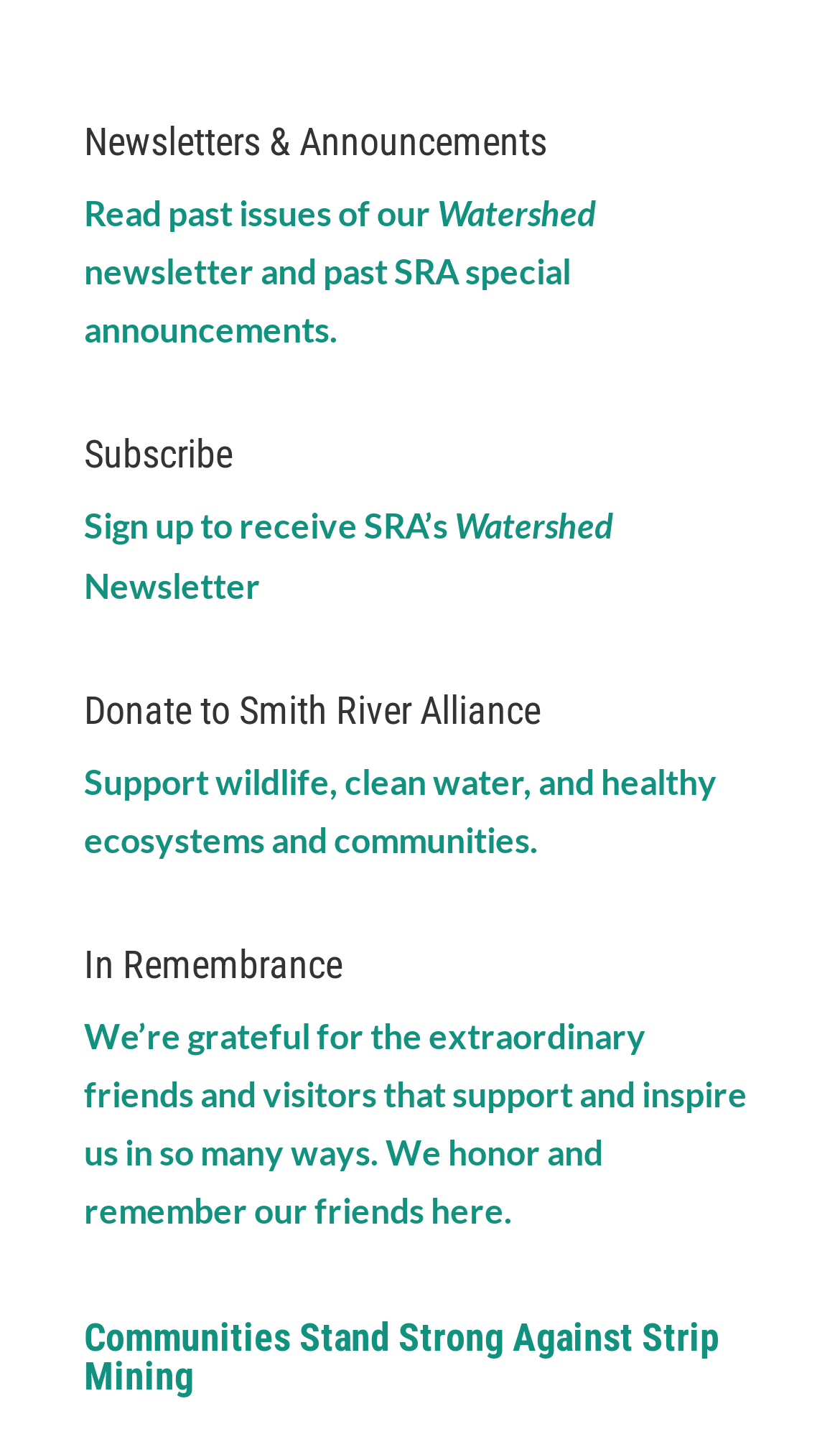Respond to the following question using a concise word or phrase: 
What is the organization's name?

Smith River Alliance